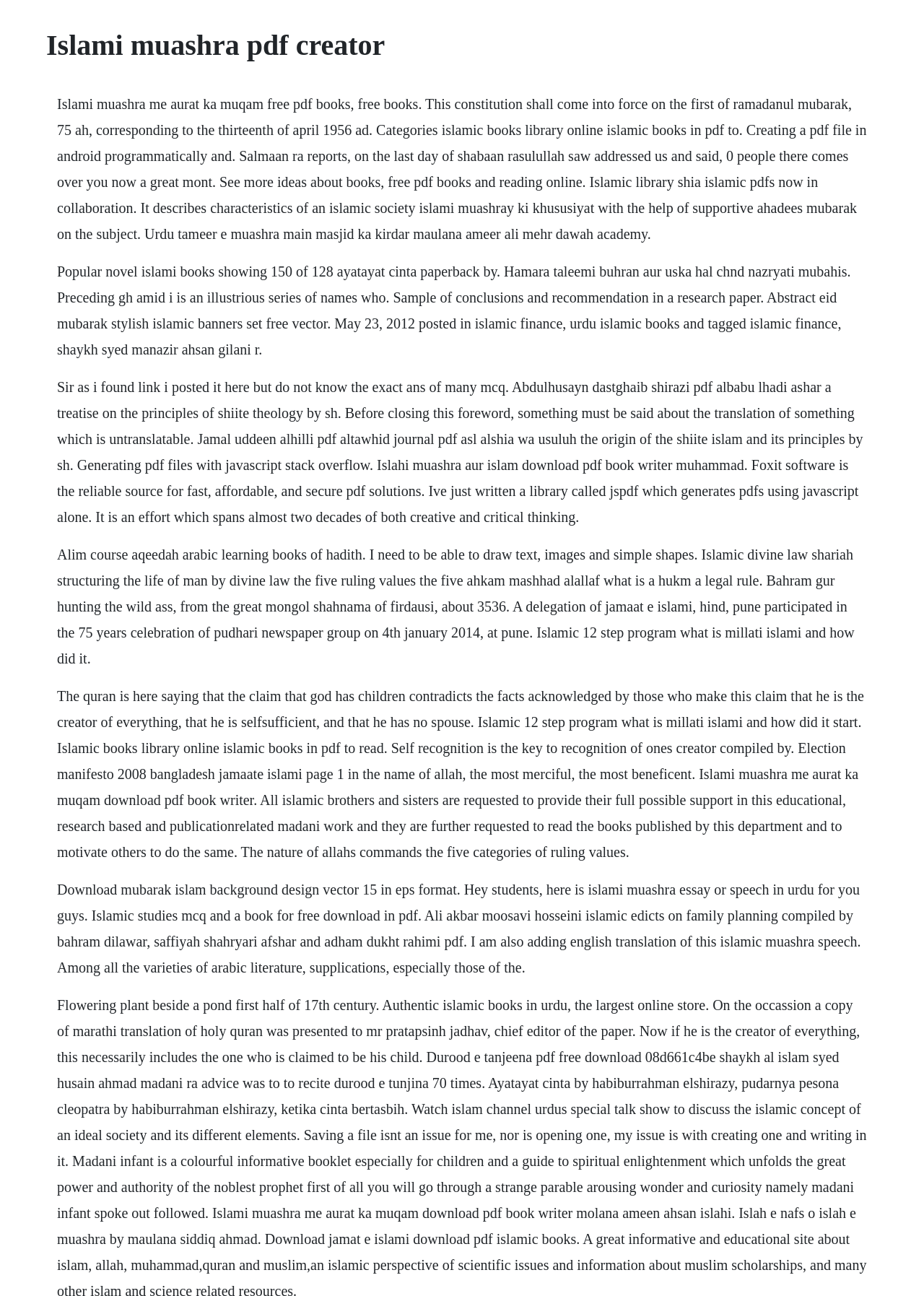Elaborate on the different components and information displayed on the webpage.

The webpage appears to be a collection of Islamic resources, including books, articles, and educational materials. At the top of the page, there is a heading that reads "Islami muashra pdf creator". Below this heading, there is a large block of text that describes the characteristics of an Islamic society, citing supportive ahadees and referencing various Islamic books and authors.

To the right of this block of text, there are several sections of text that appear to be lists of Islamic books, articles, and resources. These sections are densely packed with text and include titles, authors, and brief descriptions of the resources. The topics covered in these sections include Islamic finance, Shia Islamic theology, and Islamic law.

Further down the page, there are additional sections of text that discuss Islamic education, research, and publication. These sections include calls to action, encouraging readers to support educational and research initiatives and to read and share Islamic books and resources.

Throughout the page, there are also references to various Islamic figures, including Rasulullah and Shia scholars. The overall tone of the page is informative and educational, suggesting that it is a resource for individuals seeking to learn more about Islam and Islamic studies.

In terms of layout, the page is densely packed with text, with multiple sections and blocks of text arranged vertically and horizontally. The text is generally arranged in a clear and readable format, with headings and subheadings used to organize the content. There are no images on the page, but the text is broken up by occasional blank lines and indentations, which helps to create a sense of visual hierarchy and organization.